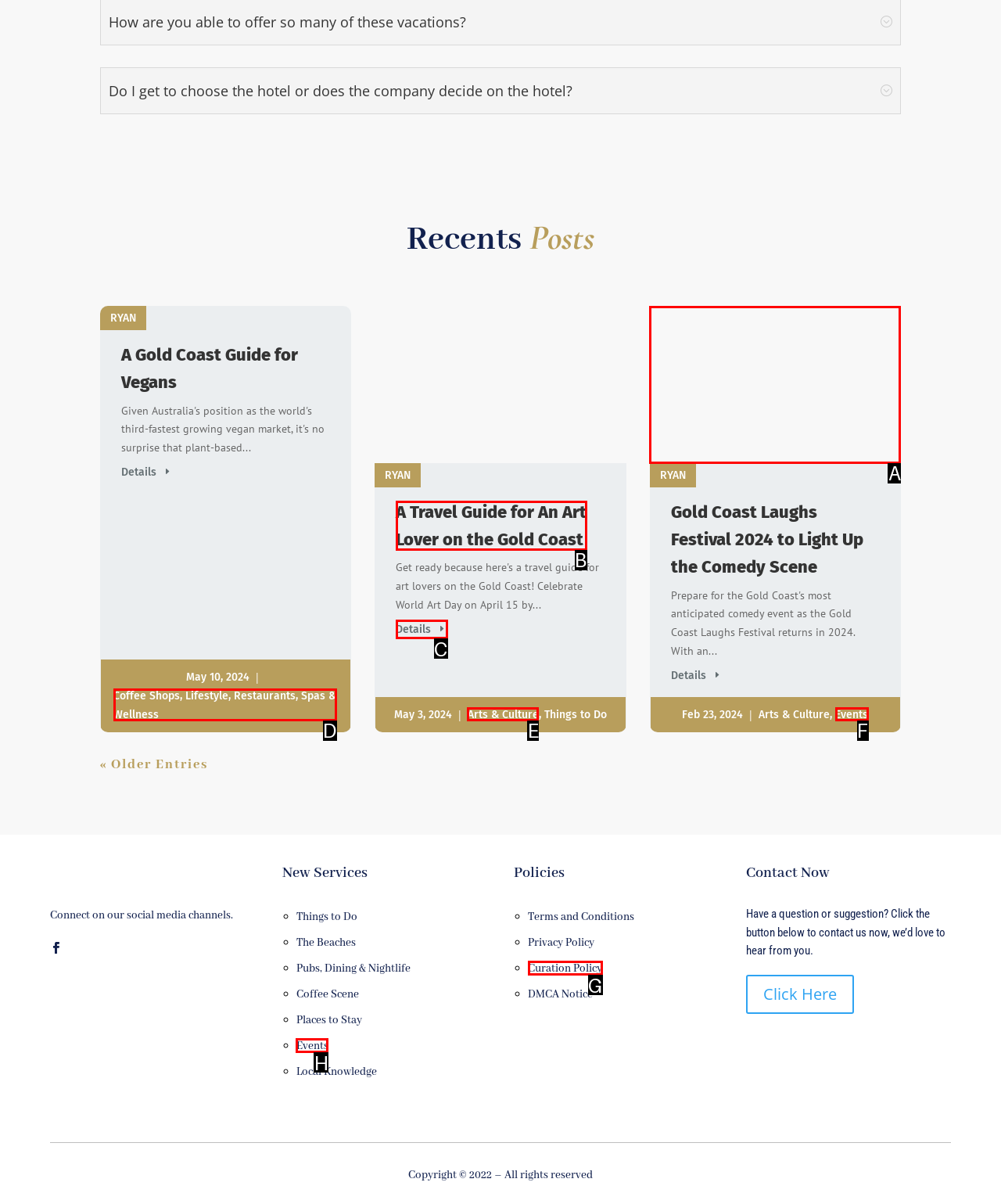Find the HTML element that suits the description: Arts & Culture
Indicate your answer with the letter of the matching option from the choices provided.

E